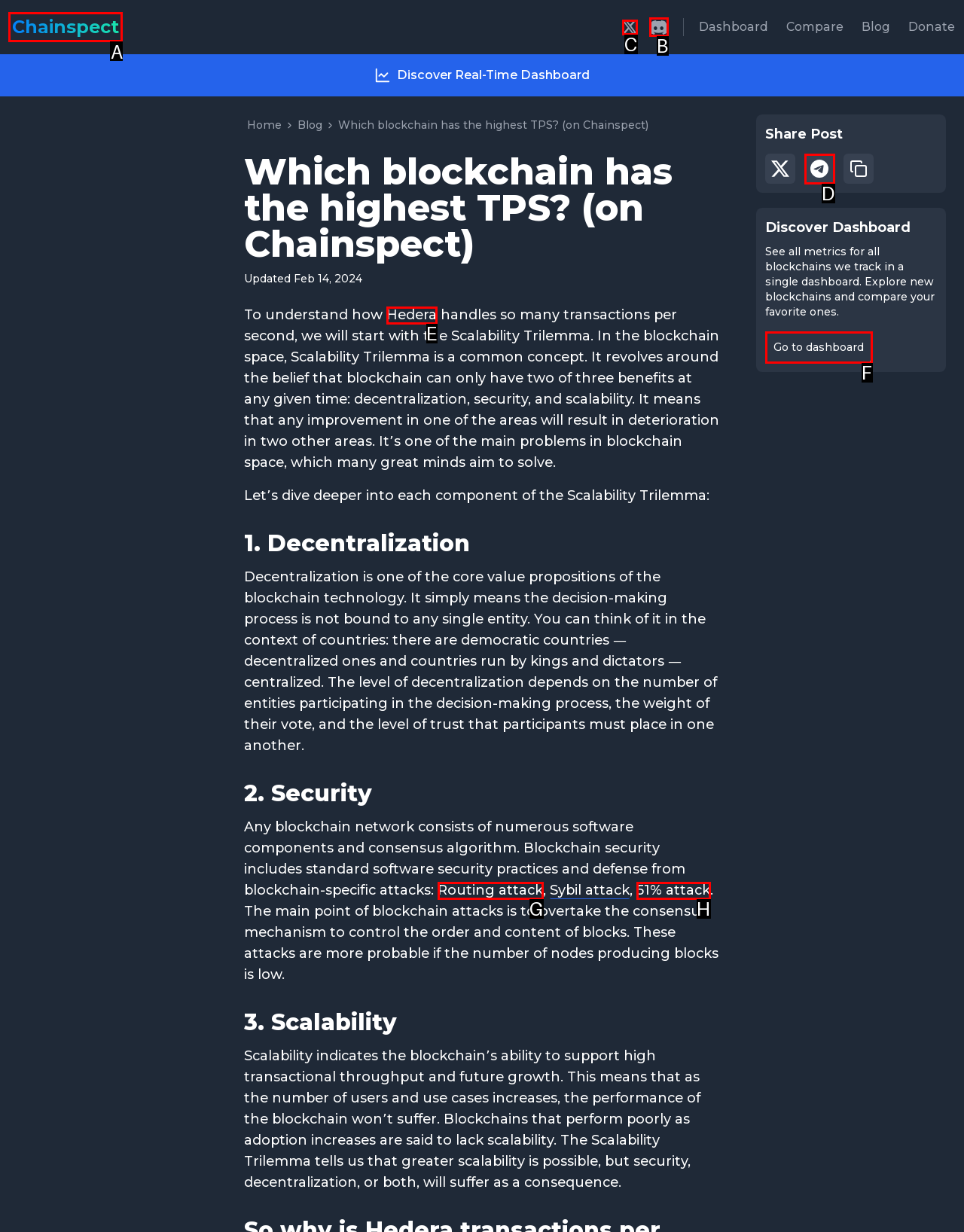Select the correct HTML element to complete the following task: Go to Chainspect
Provide the letter of the choice directly from the given options.

A